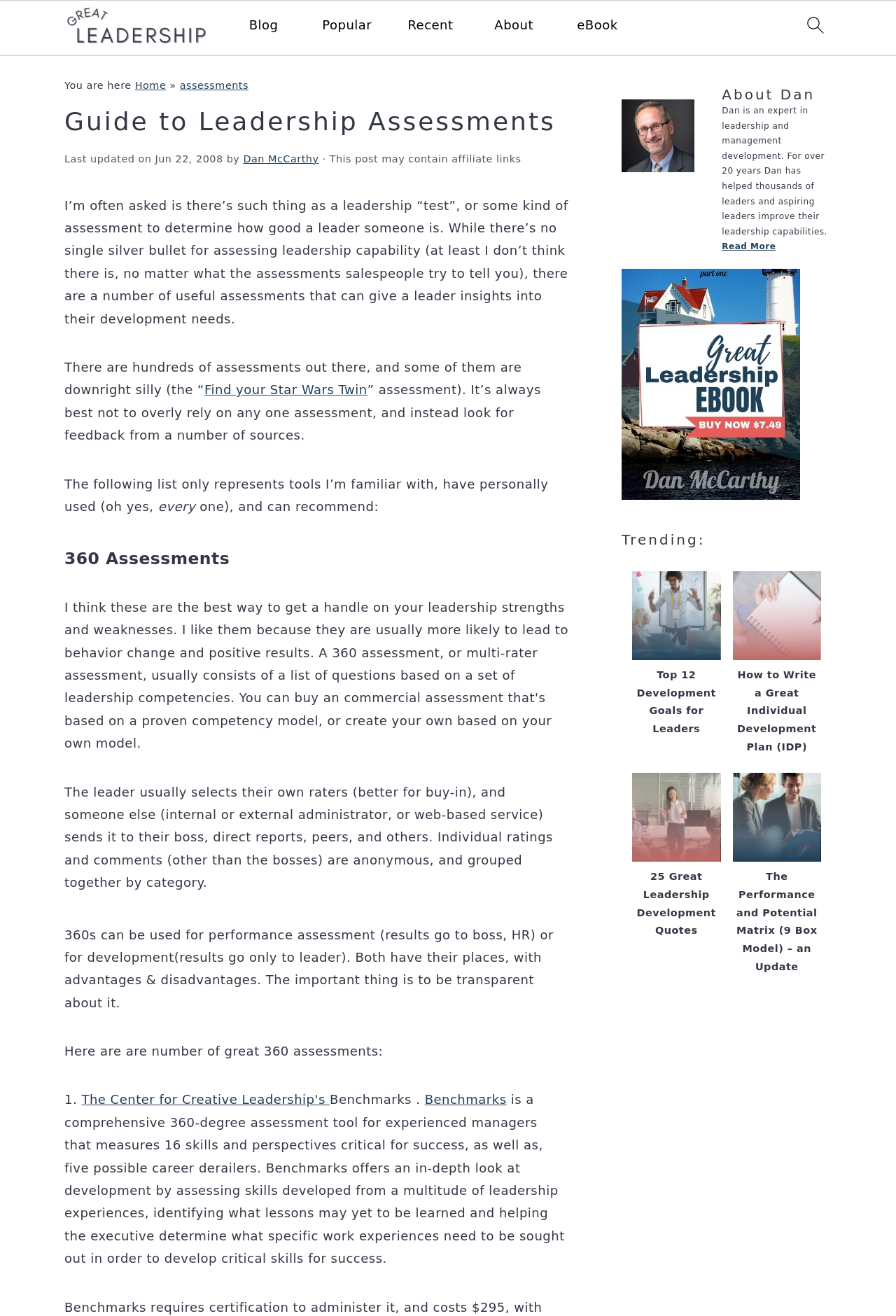Locate the bounding box of the UI element based on this description: "search icon". Provide four float numbers between 0 and 1 as [left, top, right, bottom].

[0.891, 0.006, 0.93, 0.038]